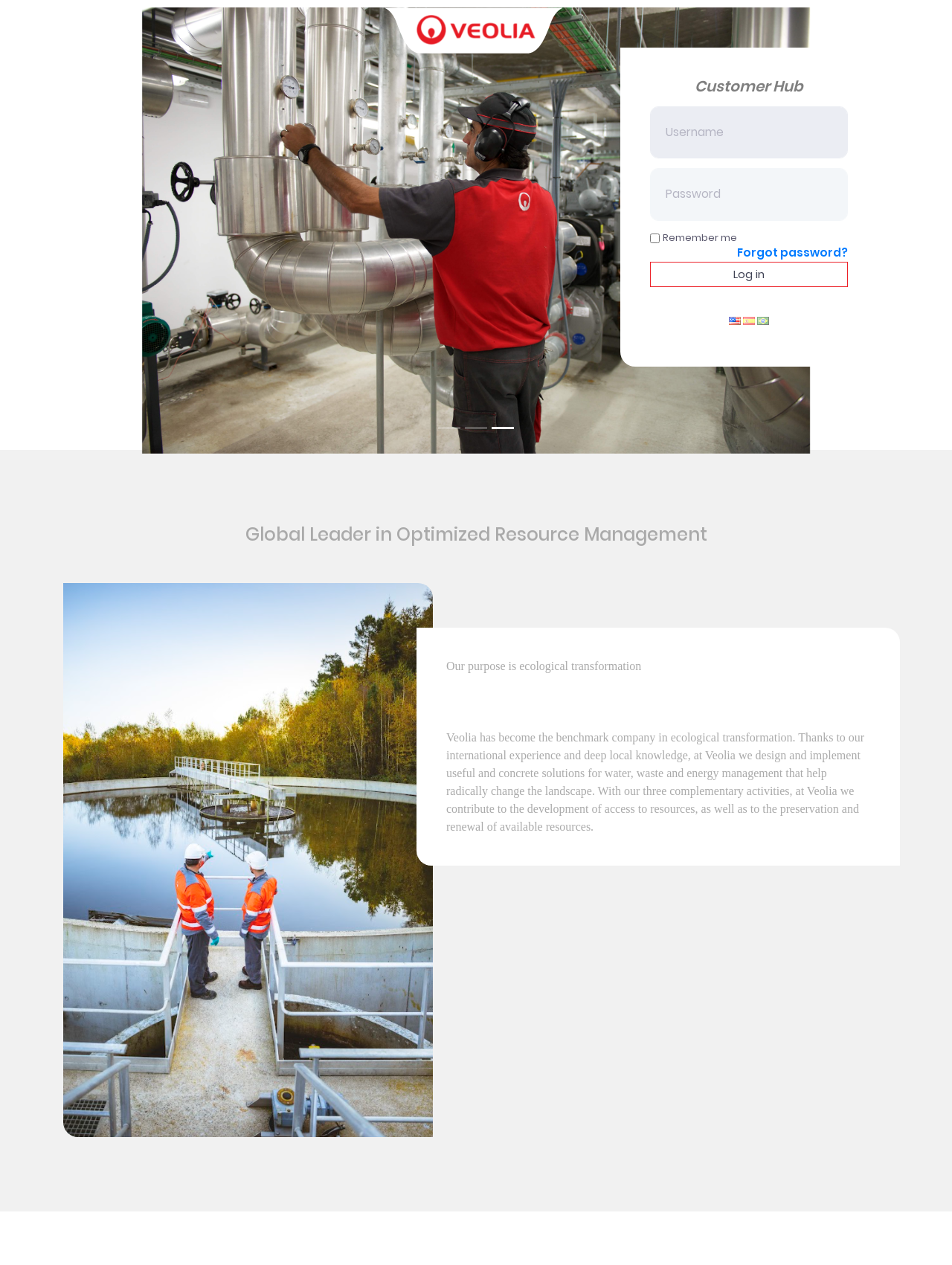What is the function of the checkbox?
Based on the screenshot, respond with a single word or phrase.

Remember me